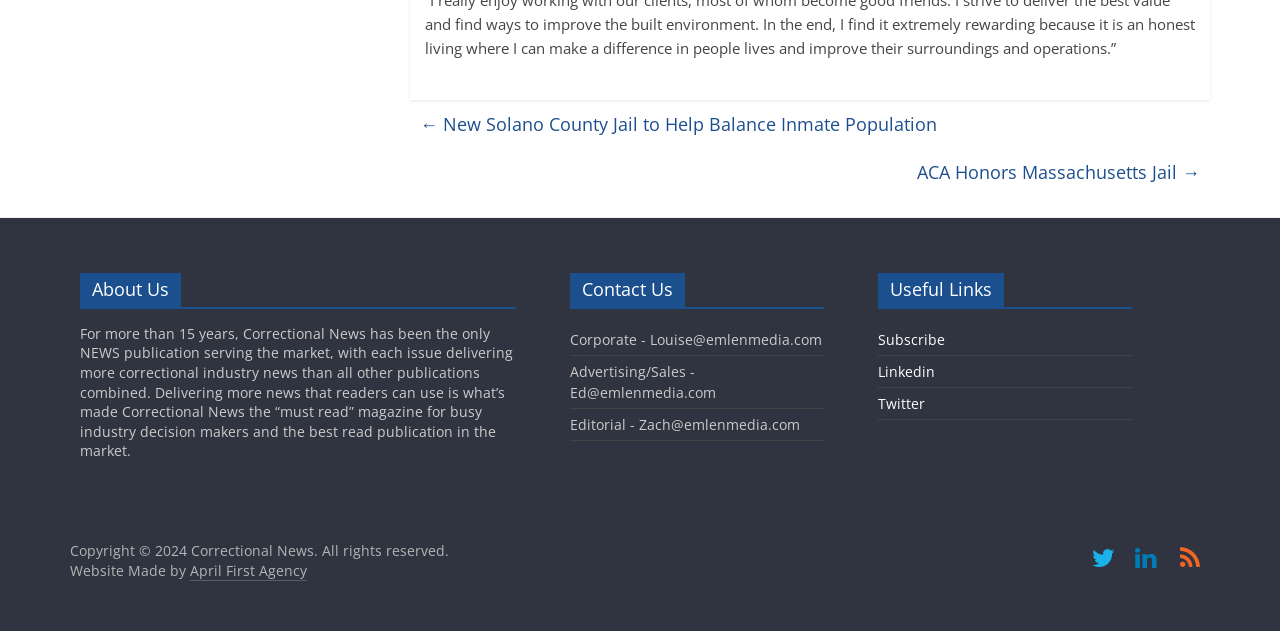From the element description April First Agency, predict the bounding box coordinates of the UI element. The coordinates must be specified in the format (top-left x, top-left y, bottom-right x, bottom-right y) and should be within the 0 to 1 range.

[0.148, 0.888, 0.24, 0.92]